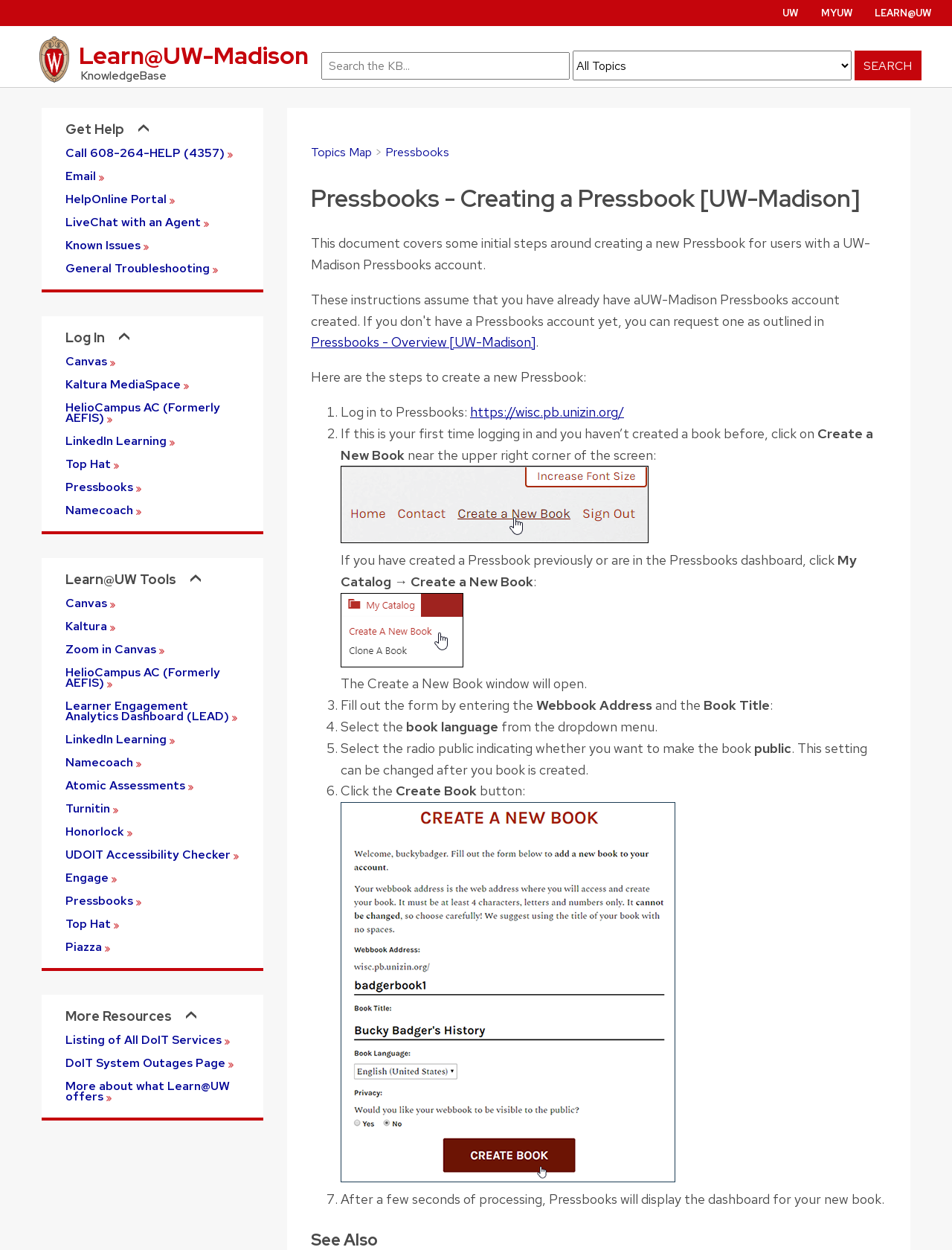Respond to the question with just a single word or phrase: 
What is the purpose of the webpage?

Creating a Pressbook